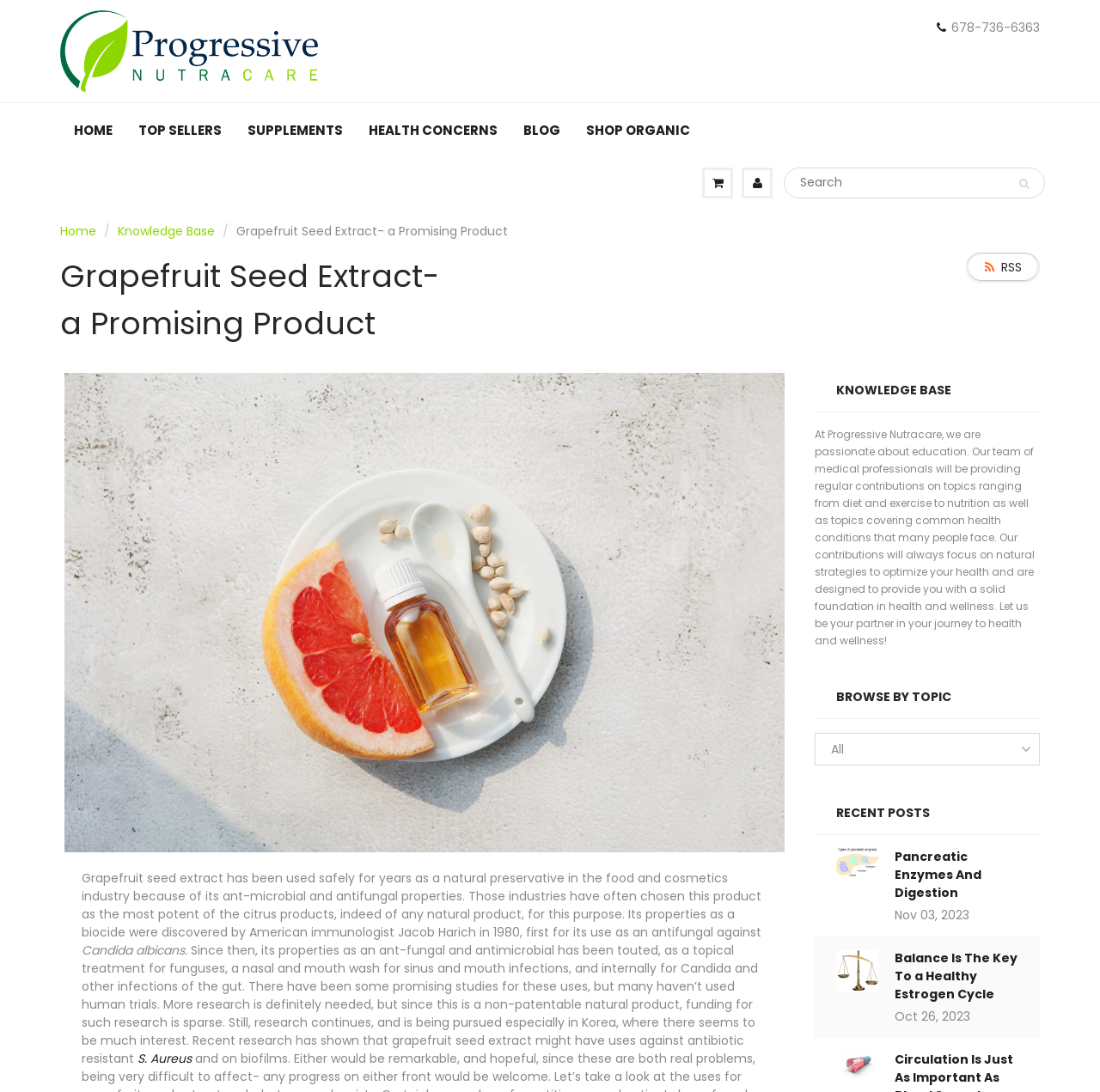What is the topic of the recent post 'Pancreatic Enzymes And Digestion'?
Please use the image to deliver a detailed and complete answer.

I found the topic of the recent post by reading its title 'Pancreatic Enzymes And Digestion', which suggests that it discusses the relationship between pancreatic enzymes and digestion.